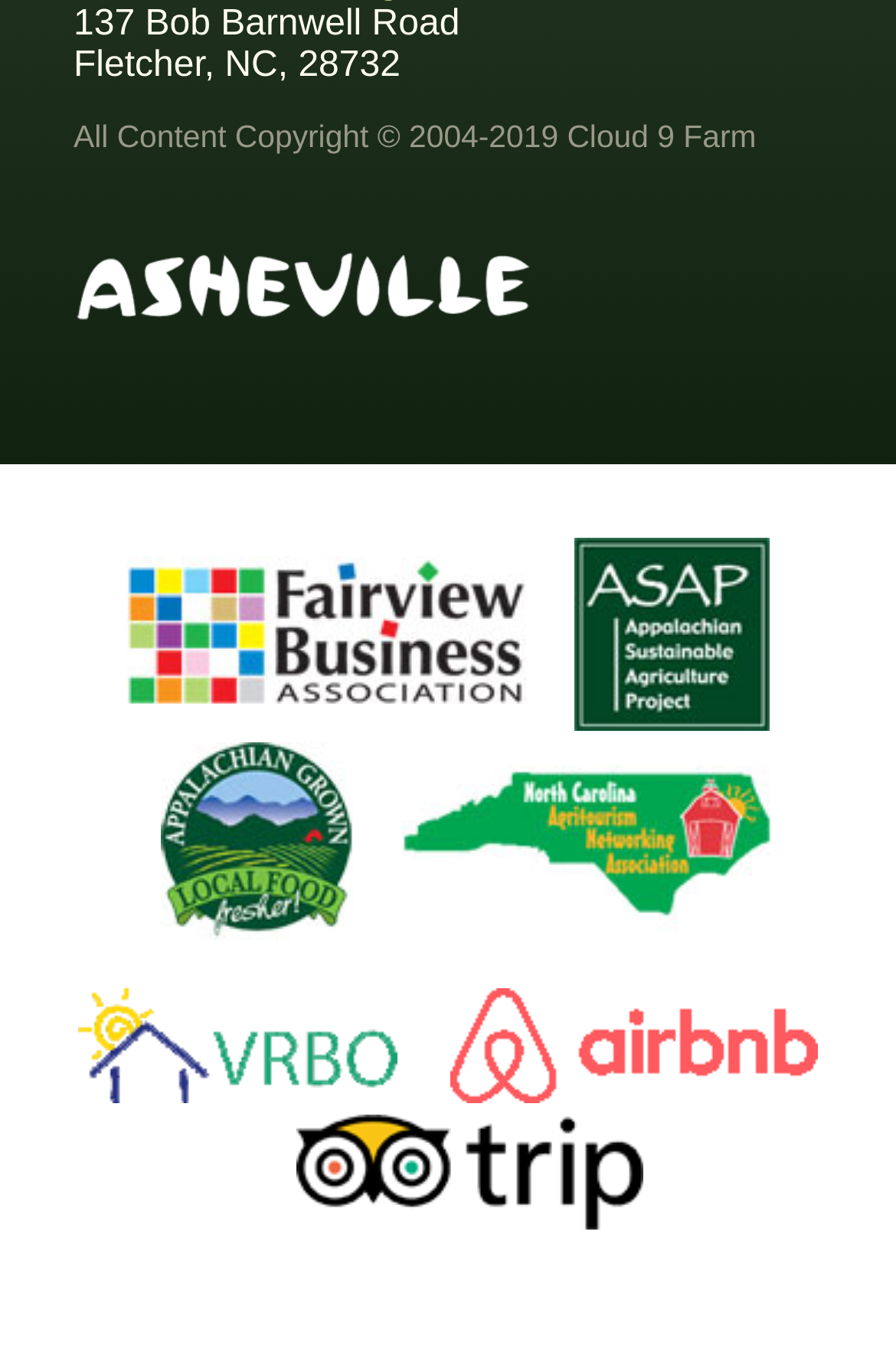Give a short answer to this question using one word or a phrase:
What are the names of the accommodation websites?

VRBO, AirBnB, TripAdvisor